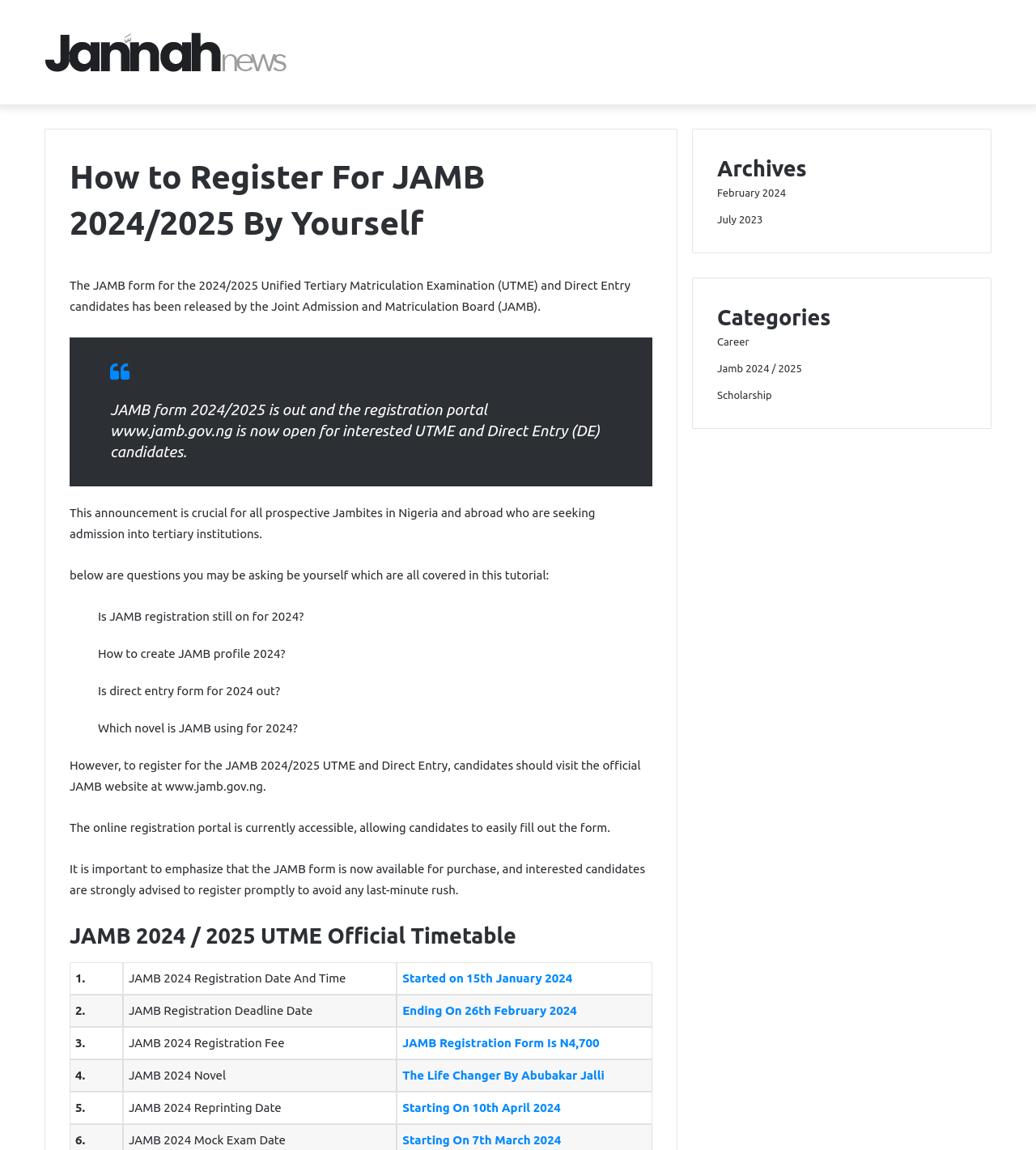Find and extract the text of the primary heading on the webpage.

How to Register For JAMB 2024/2025 By Yourself